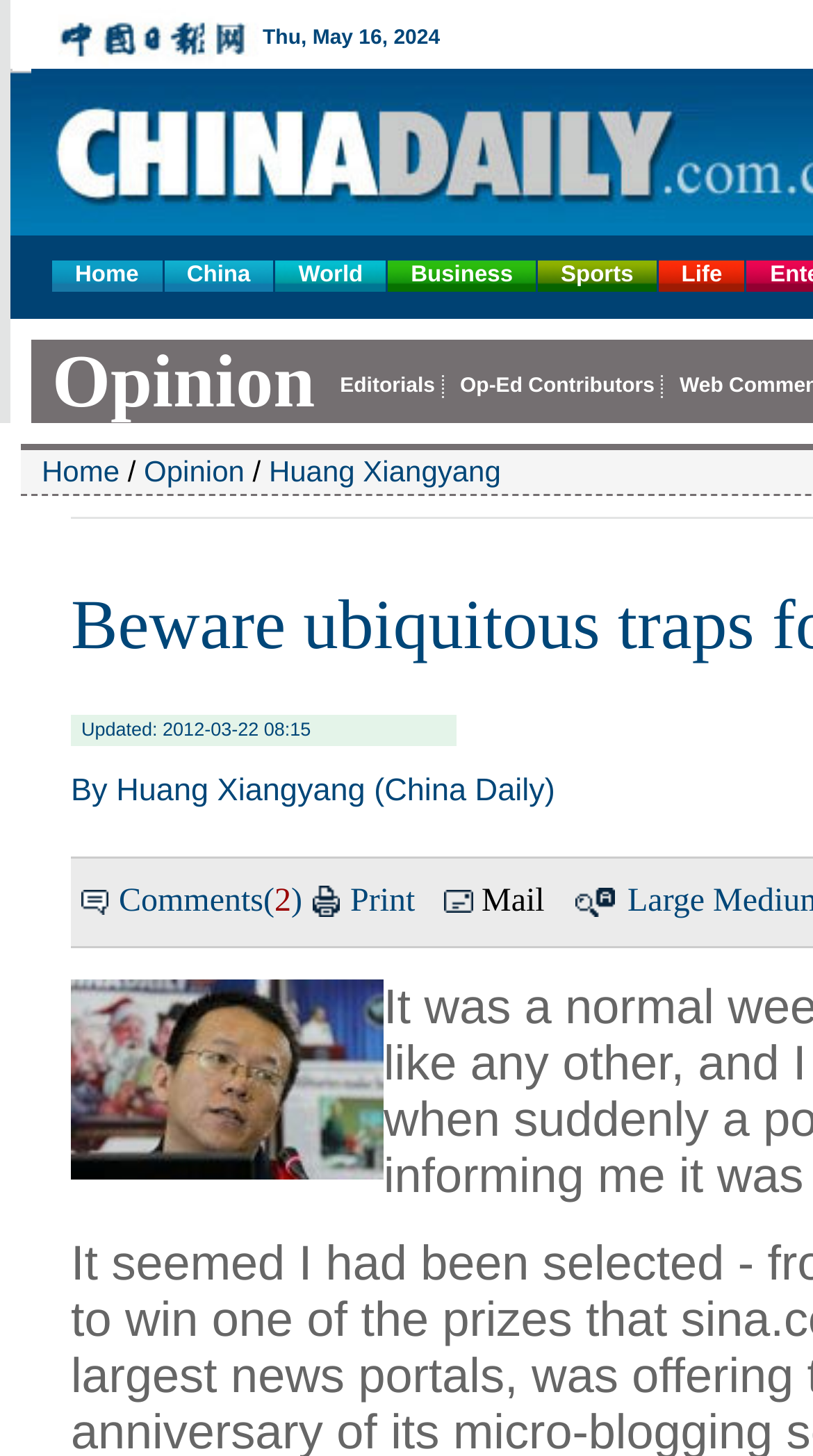Describe all significant elements and features of the webpage.

This webpage appears to be a news article page from China Daily. At the top, there are seven links: "Home", "China", "World", "Business", "Sports", and "Life", which are evenly spaced and aligned horizontally. Below these links, there is another "Home" link, followed by a slash, and then an "Opinion" link. 

To the right of these links, there is a heading that displays the update time, "Updated: 2012-03-22 08:15". Below this heading, there are five table cells arranged horizontally. The first cell contains a small image, the second cell is empty, the third cell displays "Comments(2)" with a link, the fourth cell contains another small image, and the fifth cell displays "Print" with a link. The sixth cell contains a small image, and the seventh cell displays "Mail" with a link. The eighth cell contains a small image and a link to "Large".

Below these table cells, there is a large image with the title "Beware ubiquitous traps for consumers". The article's content is not explicitly described in the accessibility tree, but based on the meta description, it seems to be a personal anecdote about encountering a pop-up while surfing the internet.